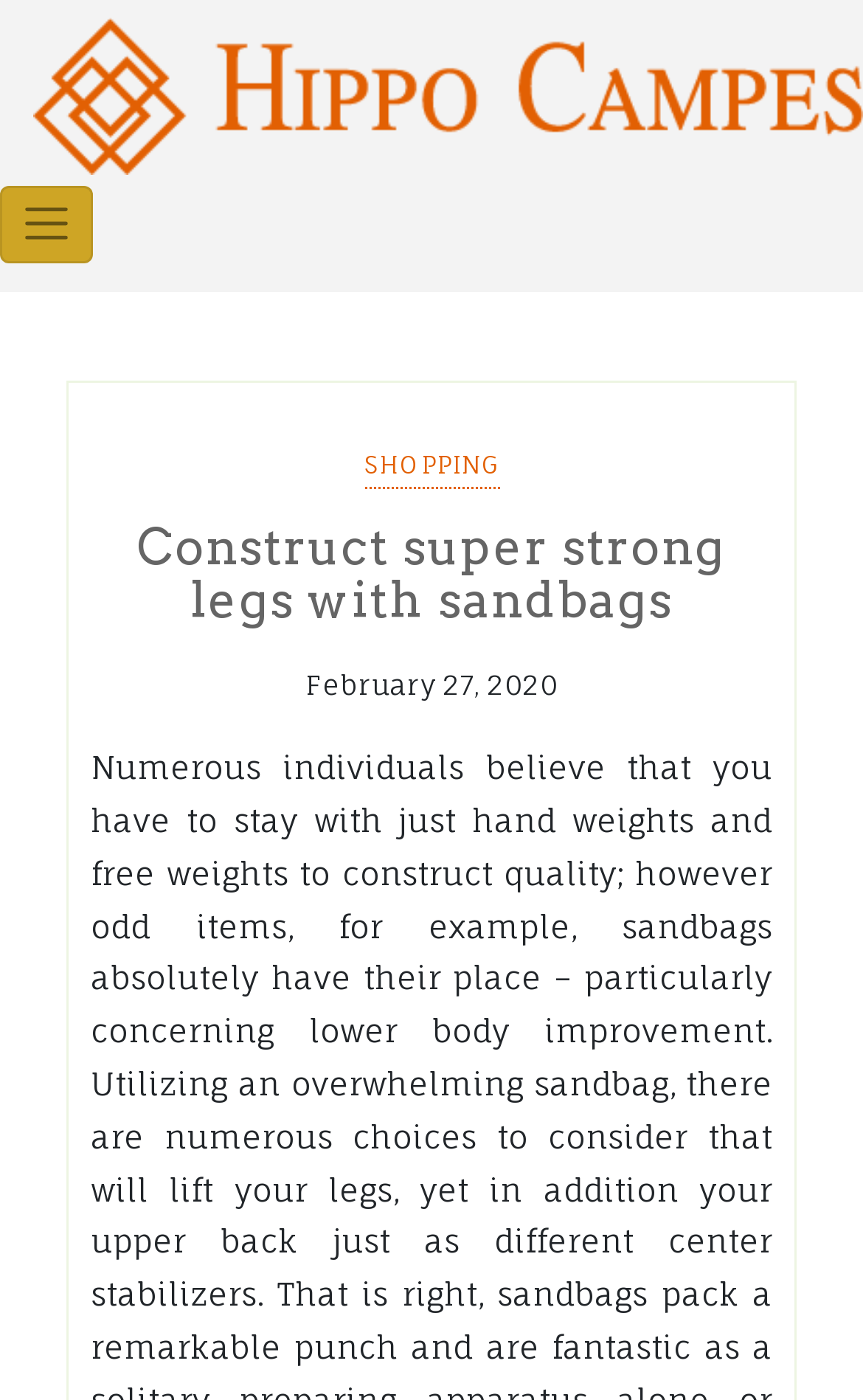Provide the bounding box coordinates of the HTML element described by the text: "DEUTZ Global English".

None